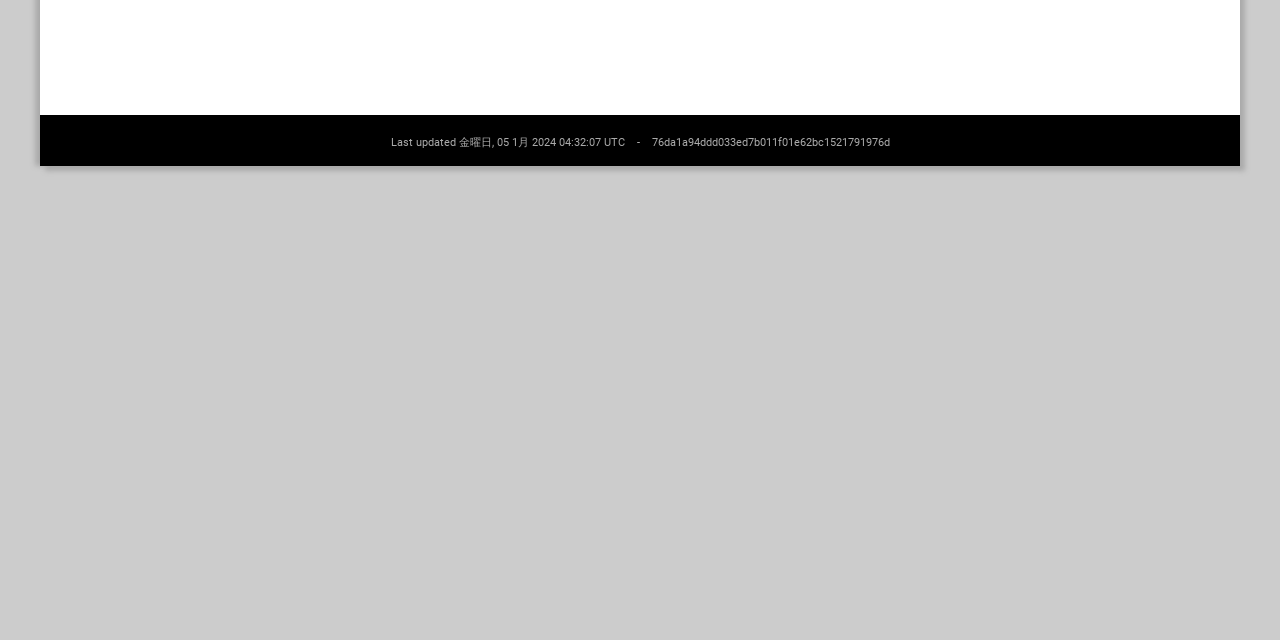Determine the bounding box coordinates of the UI element described by: "76da1a94ddd033ed7b011f01e62bc1521791976d".

[0.509, 0.212, 0.695, 0.233]